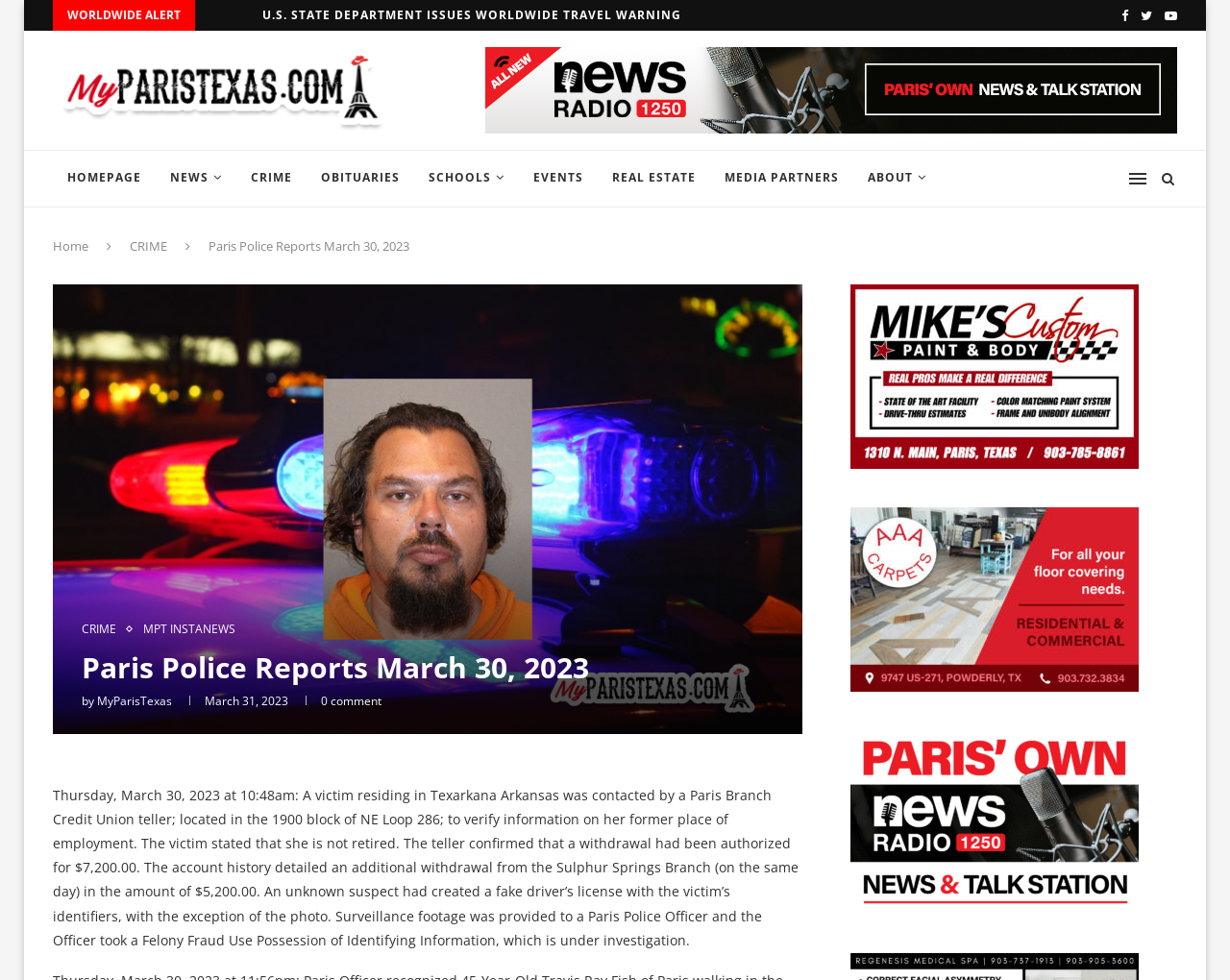What is the name of the police report?
Answer the question with a single word or phrase by looking at the picture.

Paris Police Reports March 30, 2023